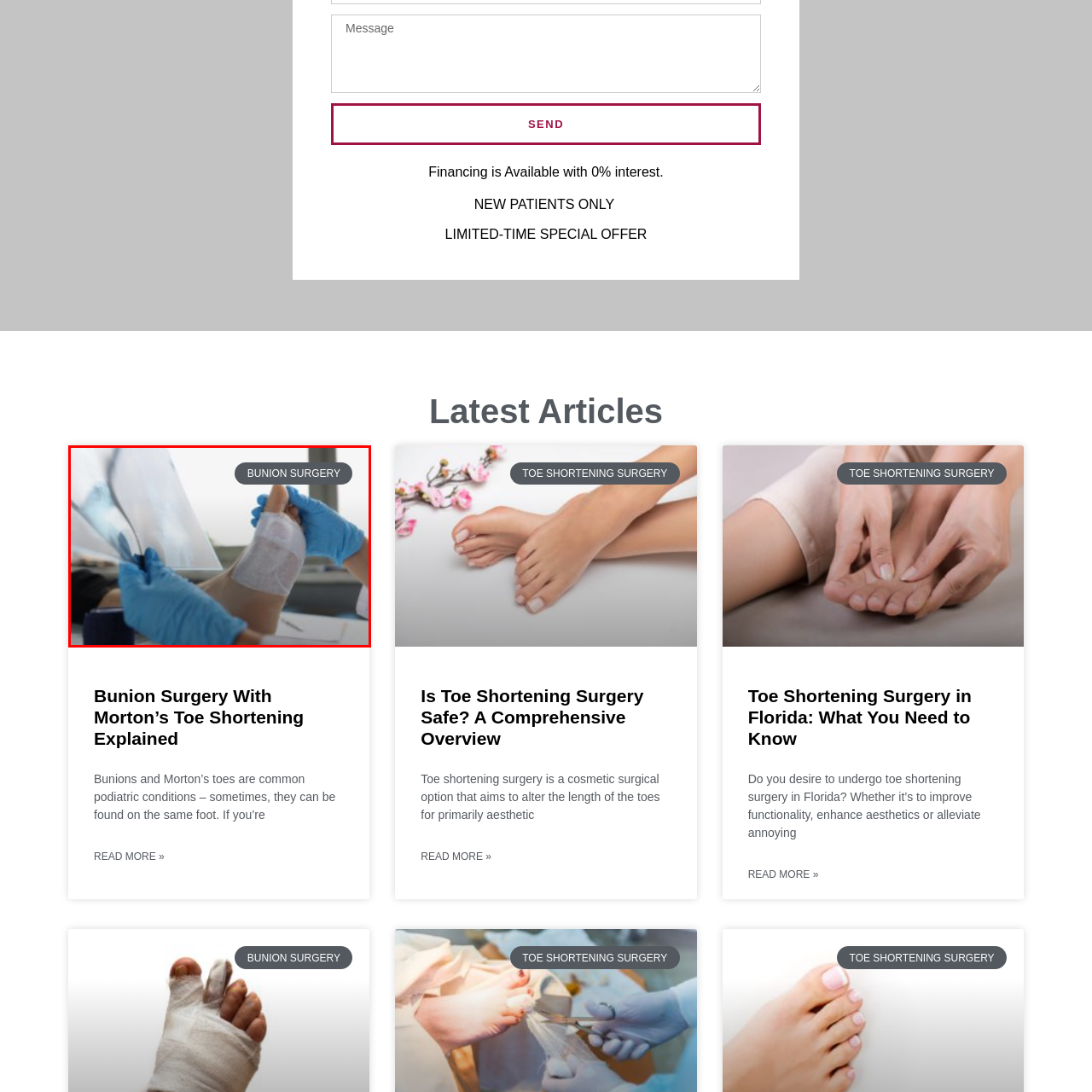What is the focus of the procedure?
Please analyze the image within the red bounding box and respond with a detailed answer to the question.

The text overlay 'BUNION SURGERY' highlights the focus of the procedure, which is to correct the deformity of the big toe and alleviate associated symptoms and discomfort.